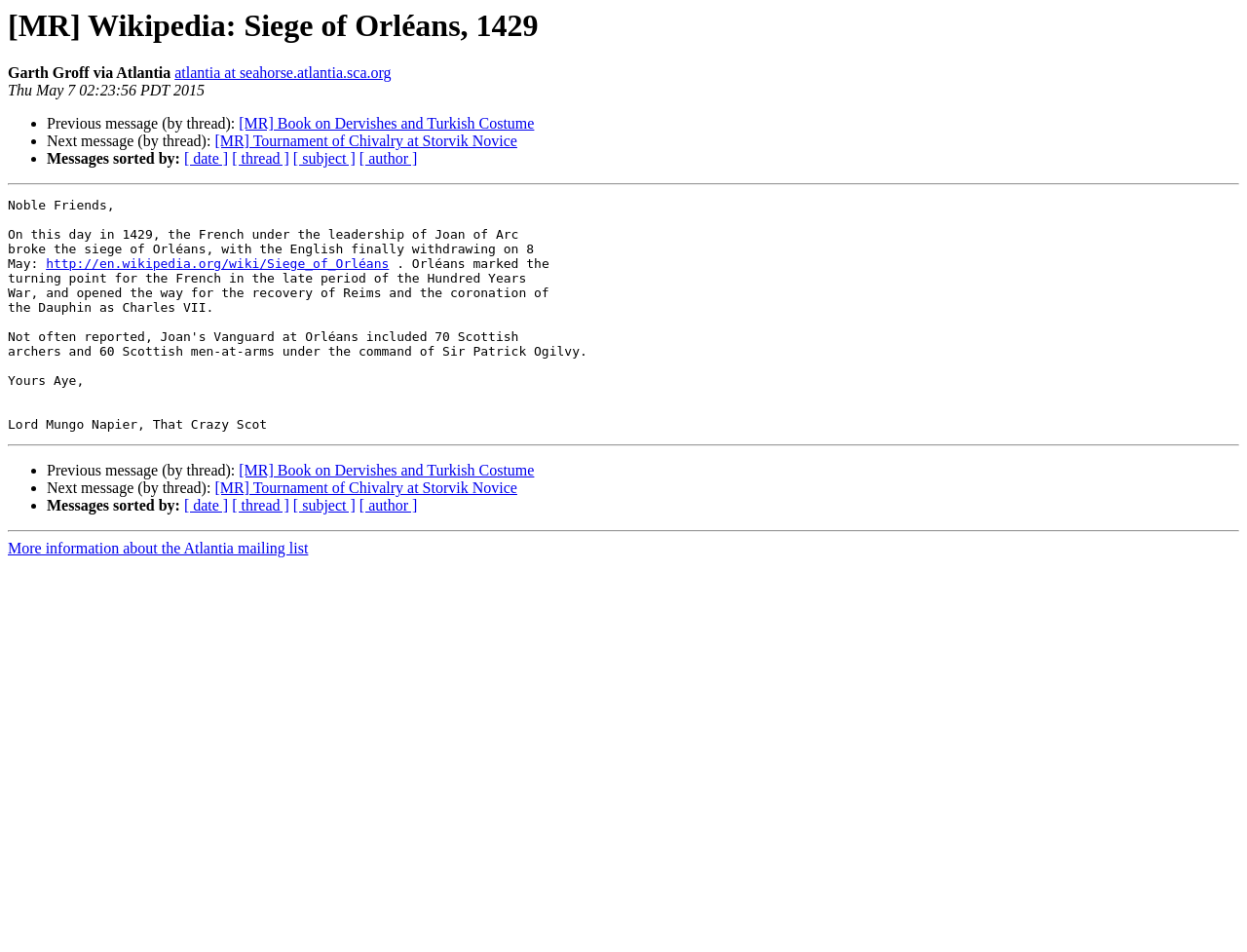What are the options to sort messages by?
Can you provide a detailed and comprehensive answer to the question?

The options to sort messages by are date, thread, subject, and author, which are mentioned in the link elements '[ date ]', '[ thread ]', '[ subject ]', and '[ author ]' at the bottom of the webpage.